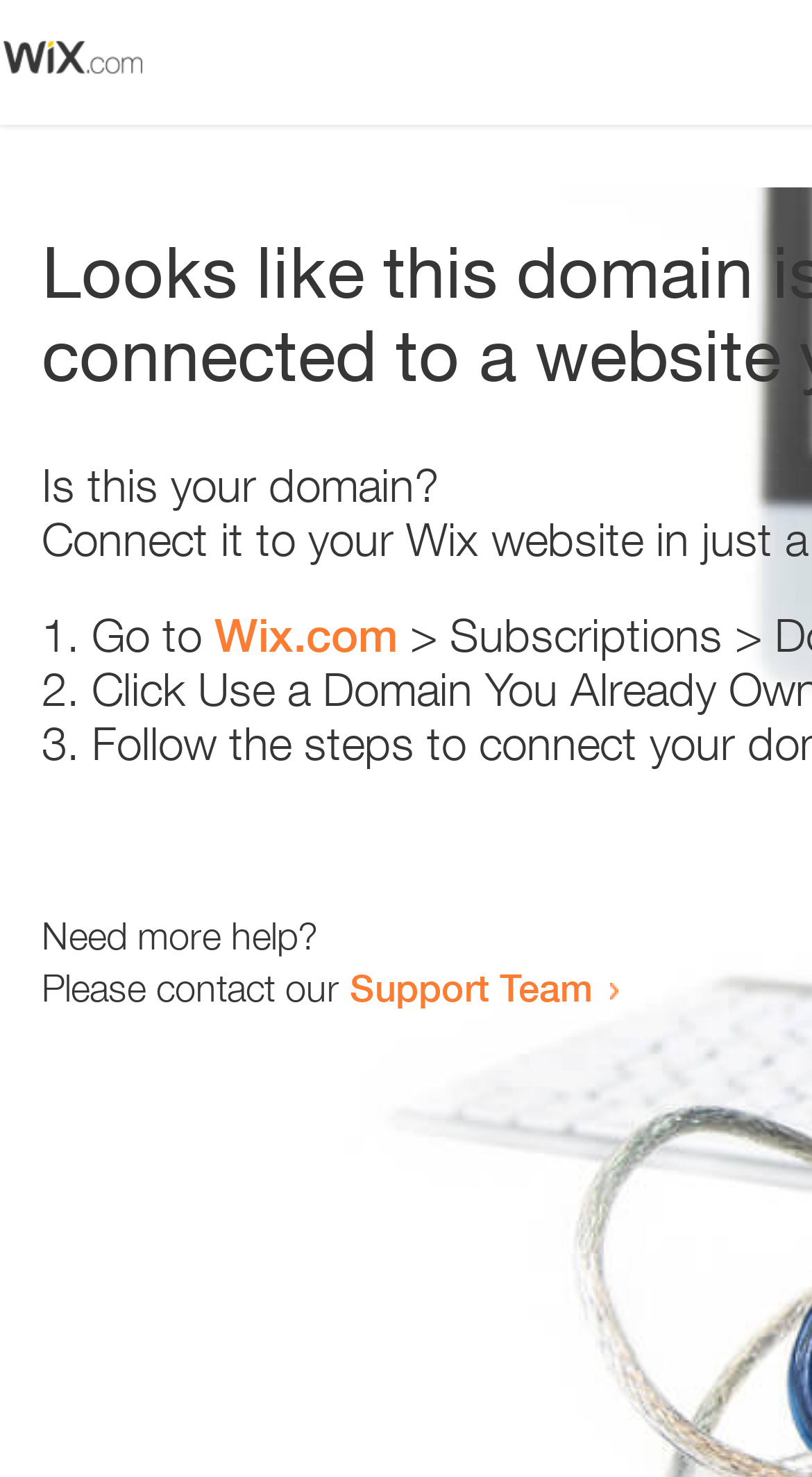Is there an image on the webpage?
Provide a concise answer using a single word or phrase based on the image.

Yes